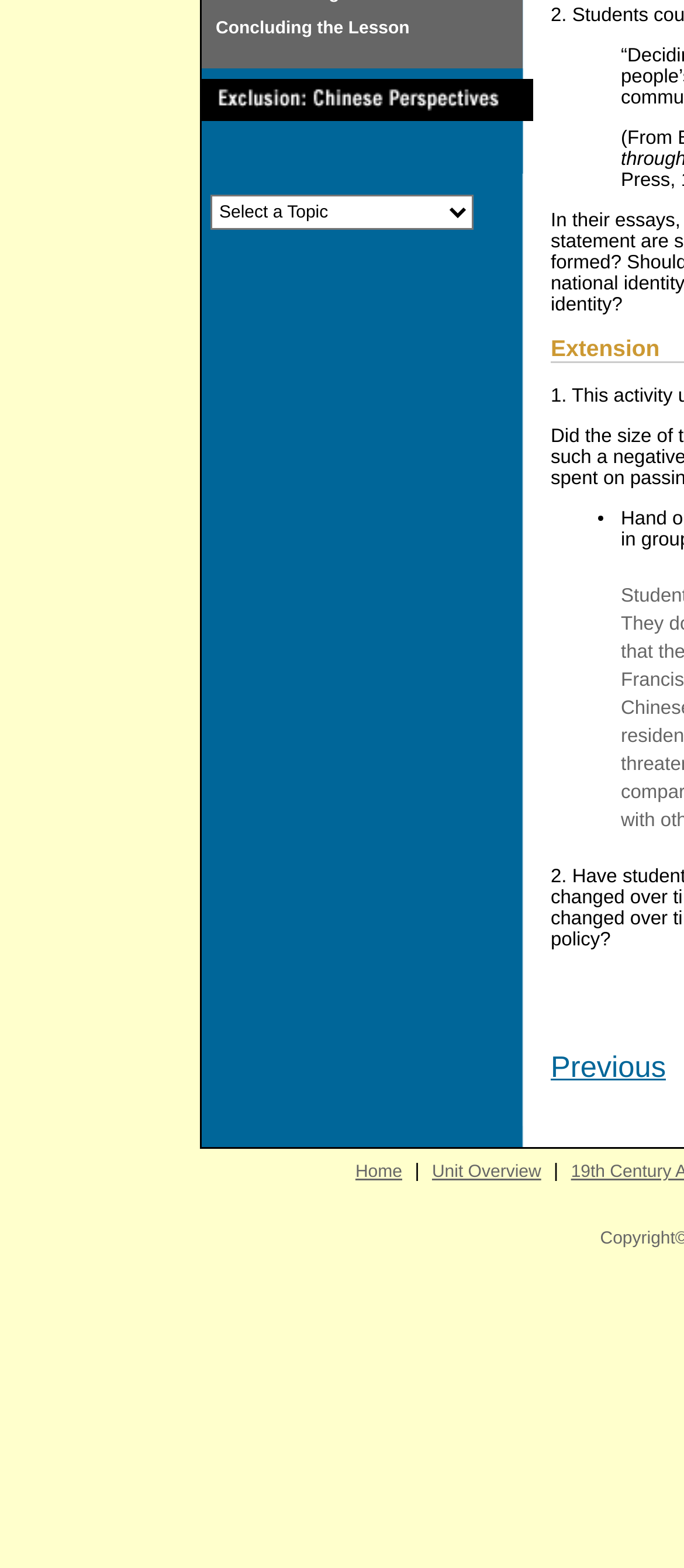Identify the bounding box for the UI element described as: "Search". The coordinates should be four float numbers between 0 and 1, i.e., [left, top, right, bottom].

None